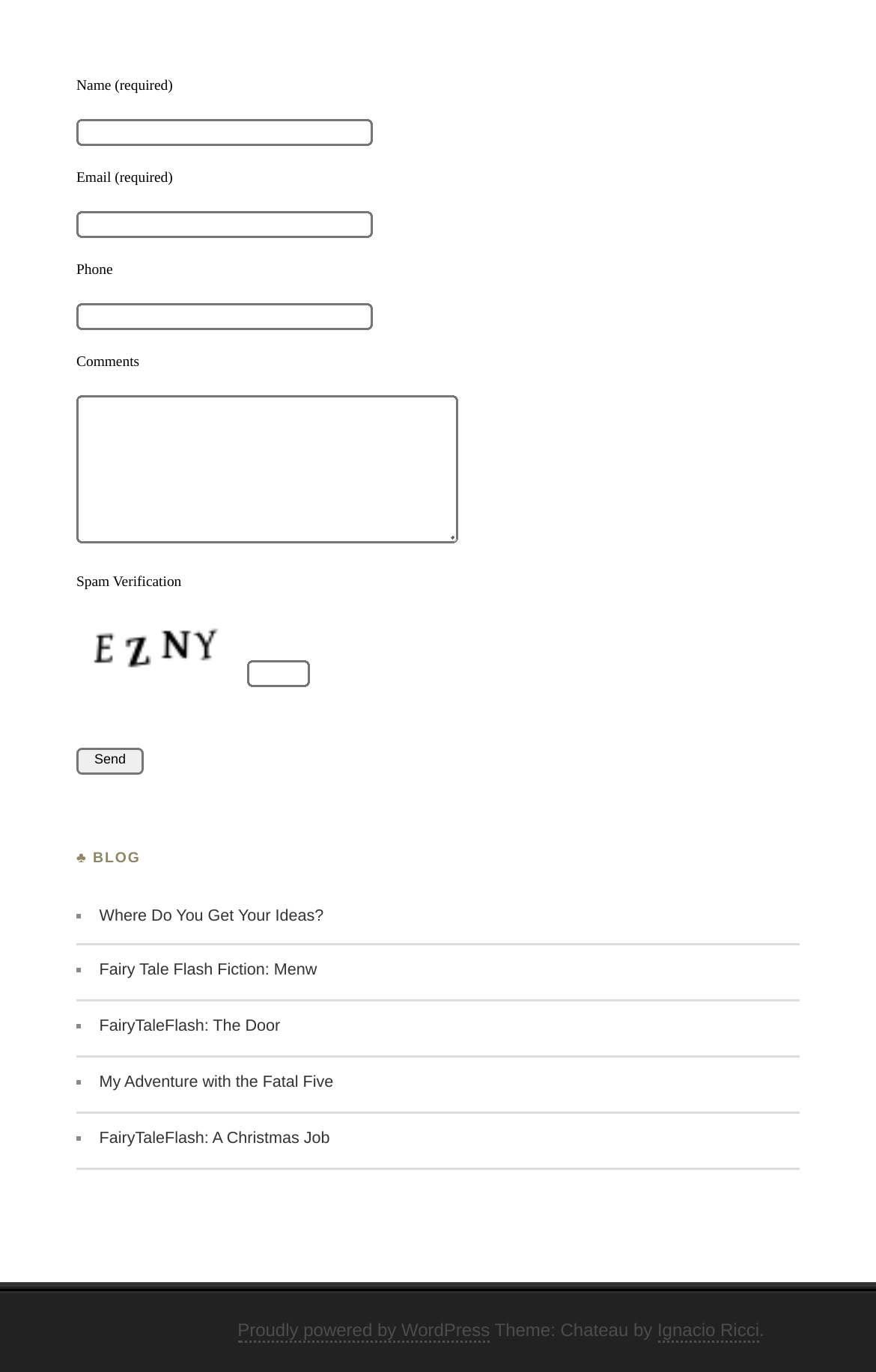Please pinpoint the bounding box coordinates for the region I should click to adhere to this instruction: "Enter email address".

[0.087, 0.153, 0.426, 0.173]